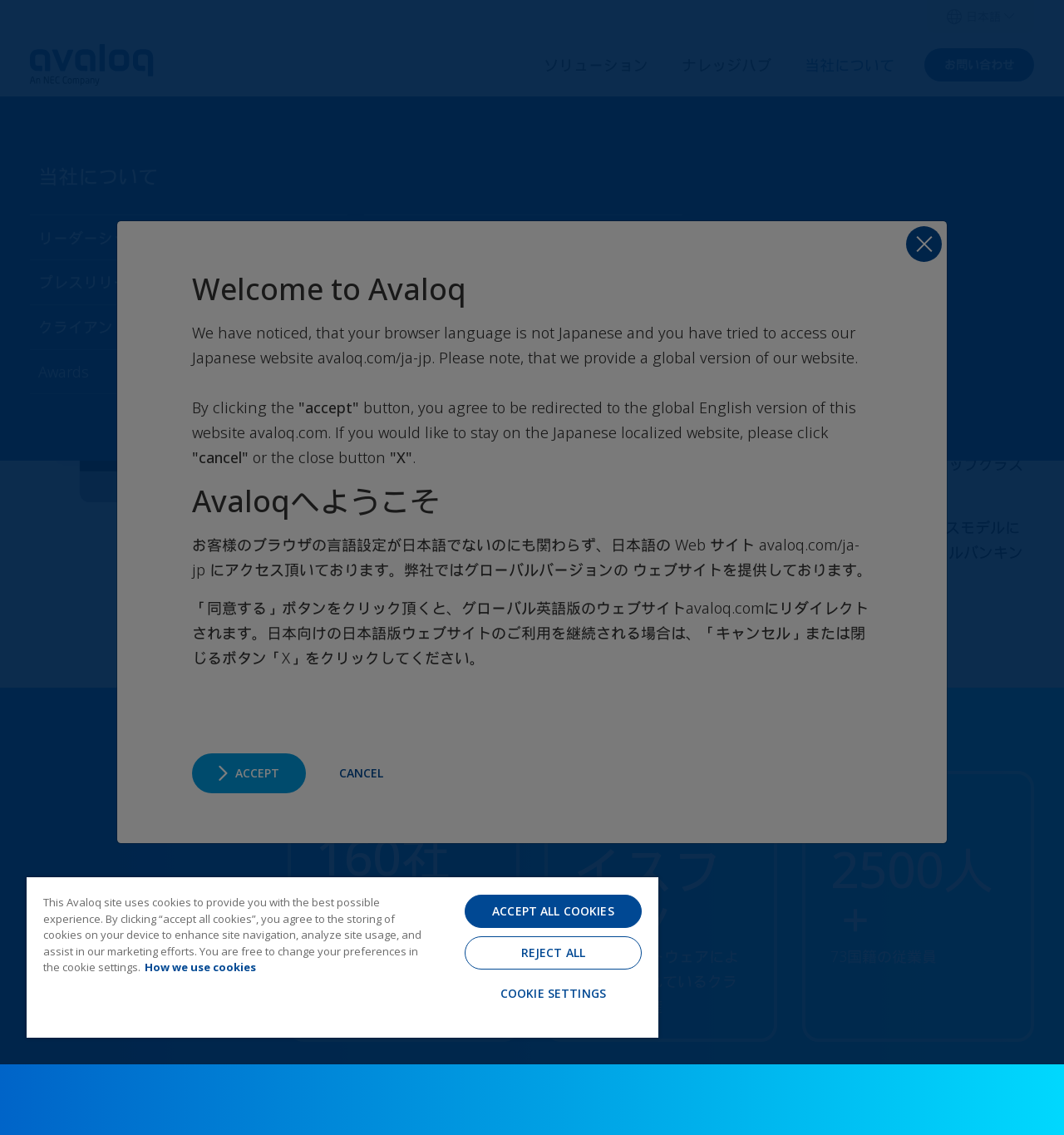Determine the bounding box coordinates for the area you should click to complete the following instruction: "Click the 'Add To Basket' button".

None